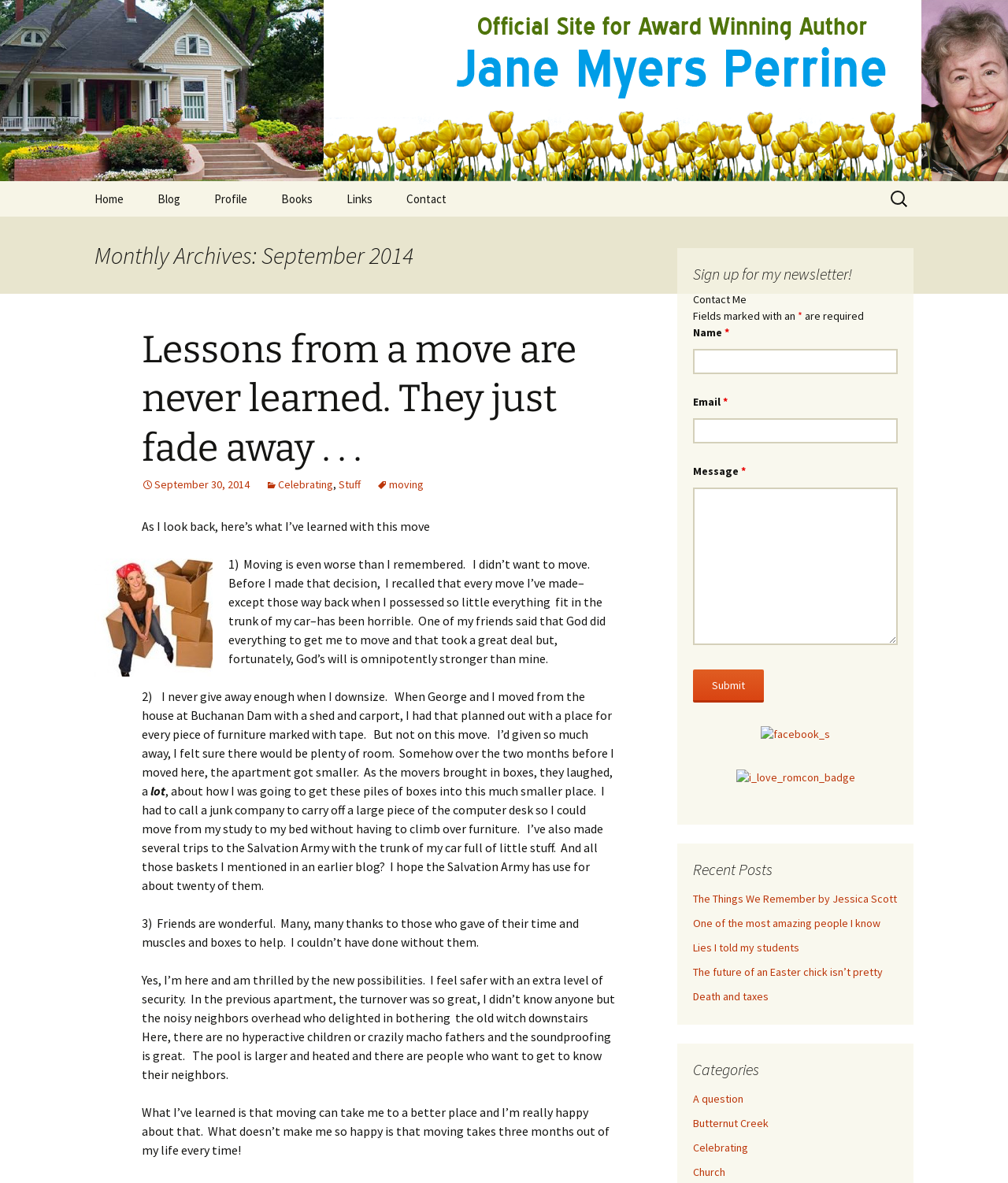Could you determine the bounding box coordinates of the clickable element to complete the instruction: "Click on 'ALL PAINT'"? Provide the coordinates as four float numbers between 0 and 1, i.e., [left, top, right, bottom].

None